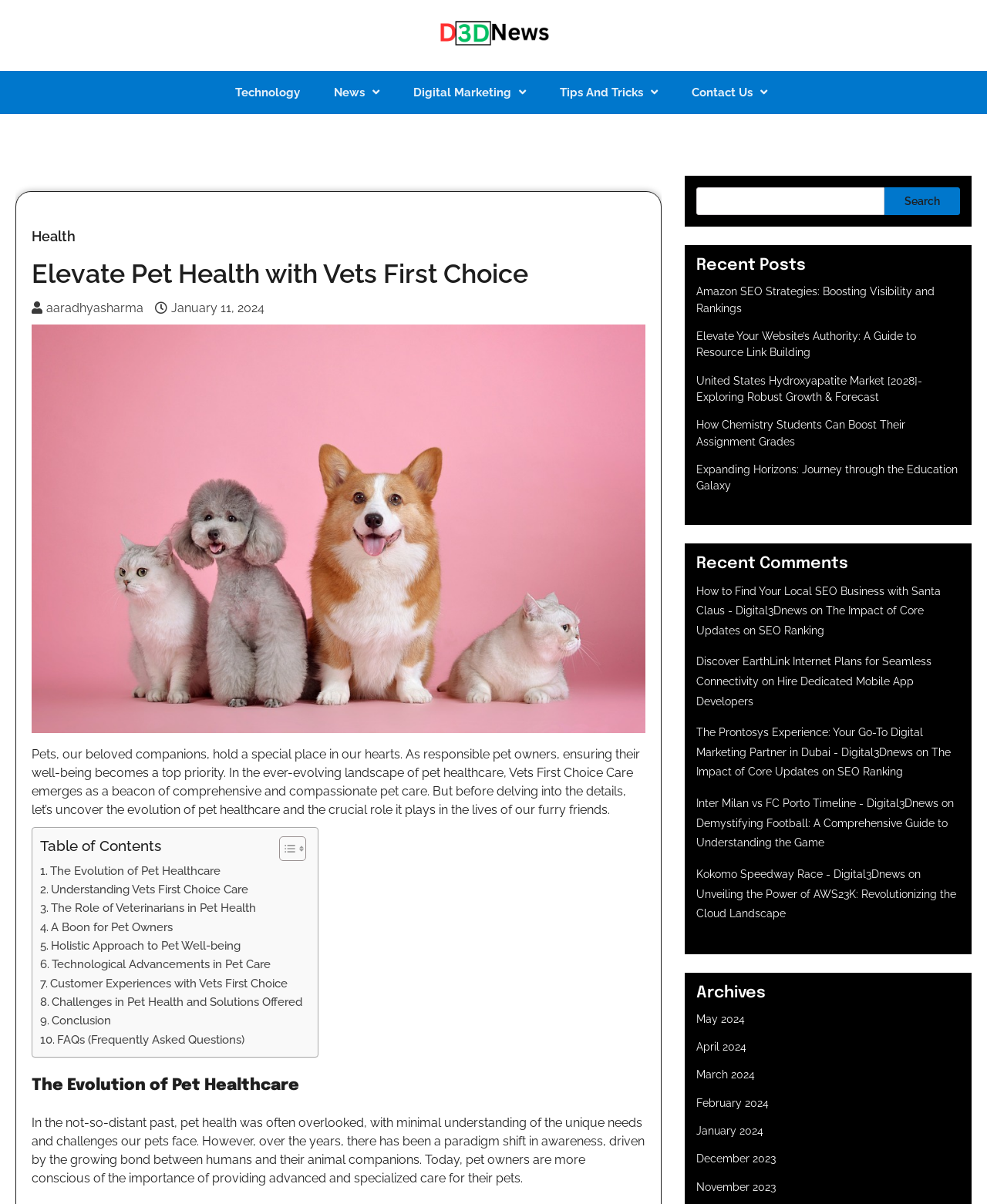Using a single word or phrase, answer the following question: 
What is the Table of Contents about?

Pet healthcare topics